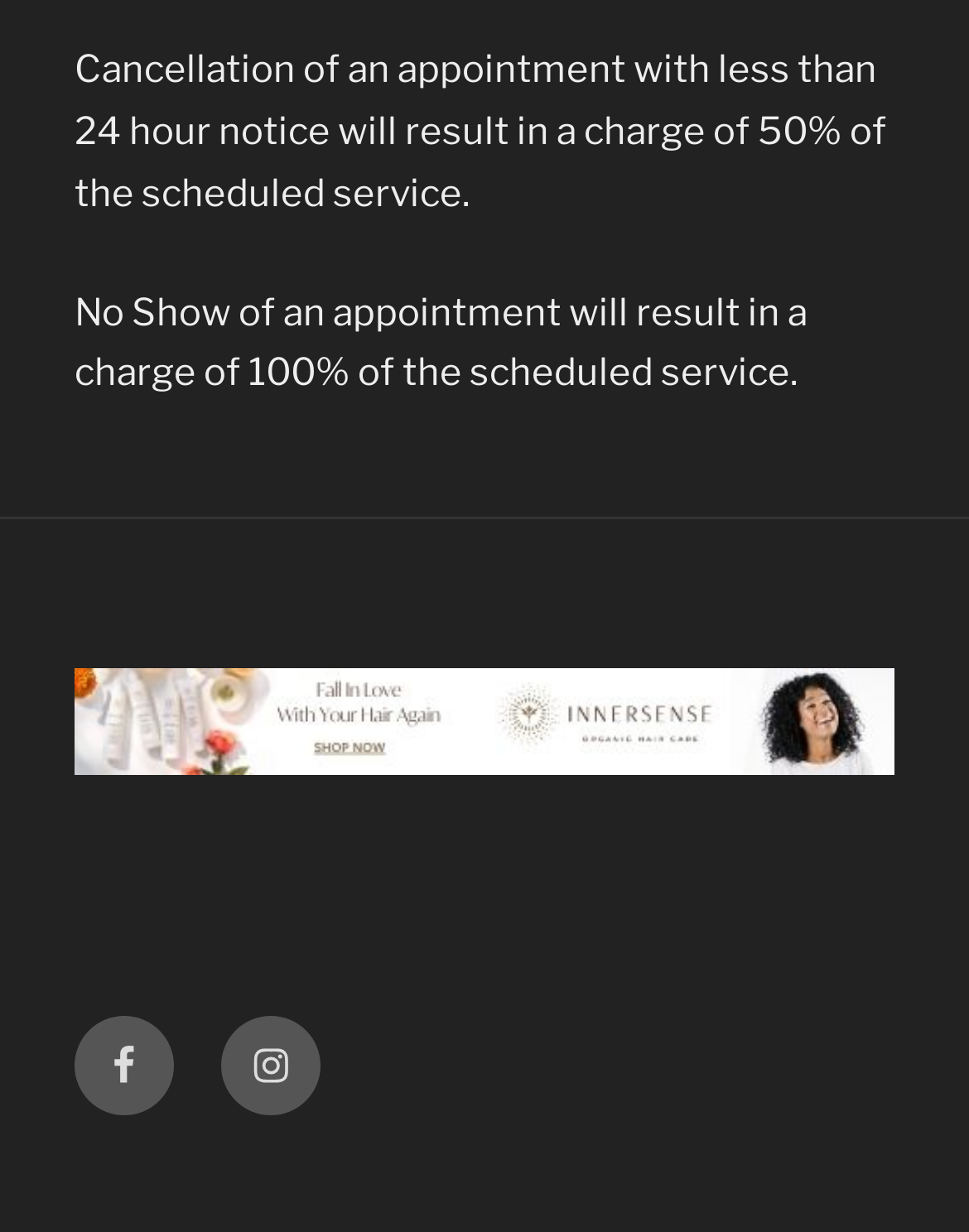Respond with a single word or phrase:
What is the penalty for cancelling an appointment with less than 24 hours notice?

50% of the scheduled service